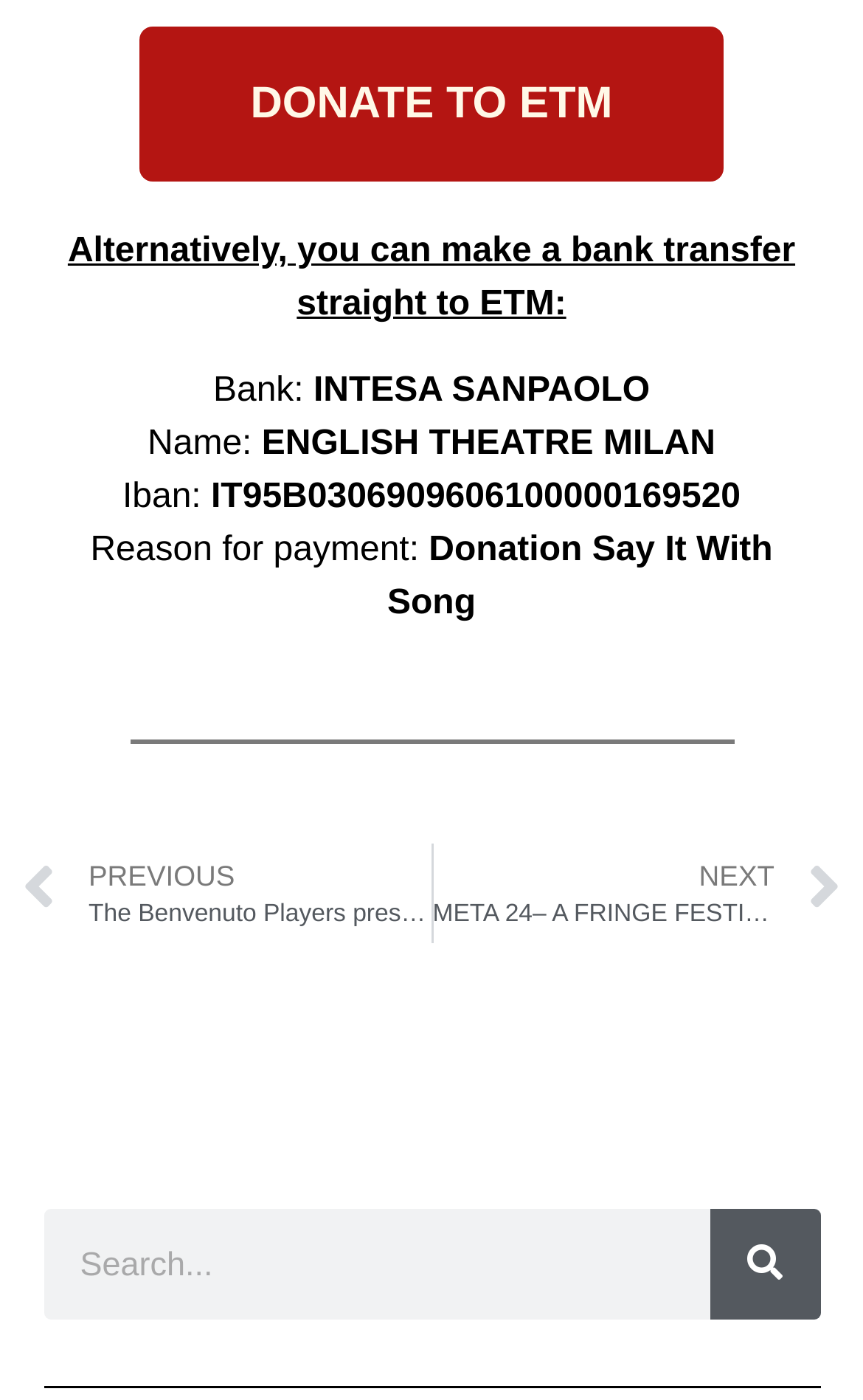Answer the question below in one word or phrase:
What is the type of the 'DONATE TO ETM' element?

link